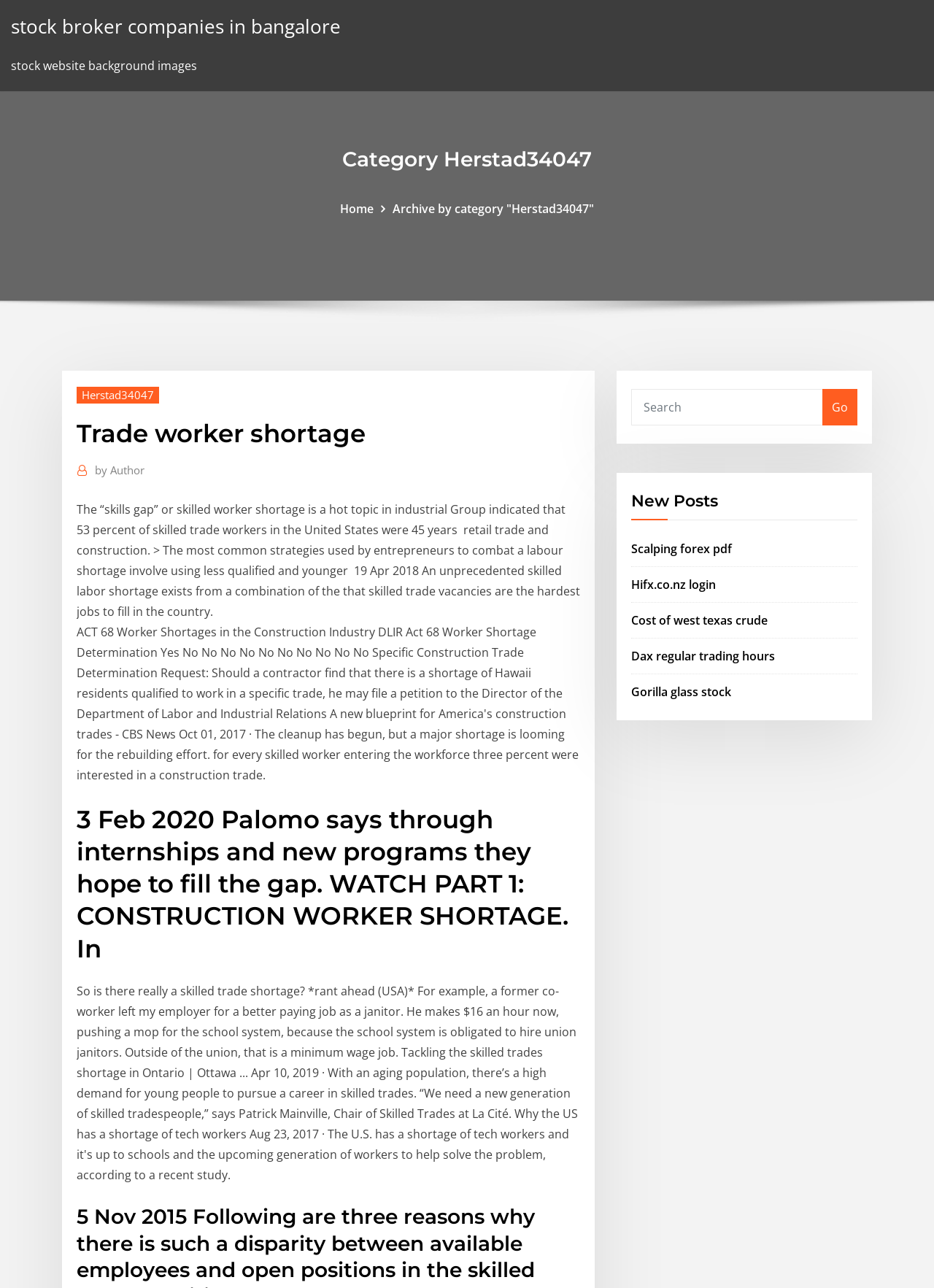Identify the bounding box coordinates of the element to click to follow this instruction: 'Click on 'Go''. Ensure the coordinates are four float values between 0 and 1, provided as [left, top, right, bottom].

[0.88, 0.302, 0.918, 0.33]